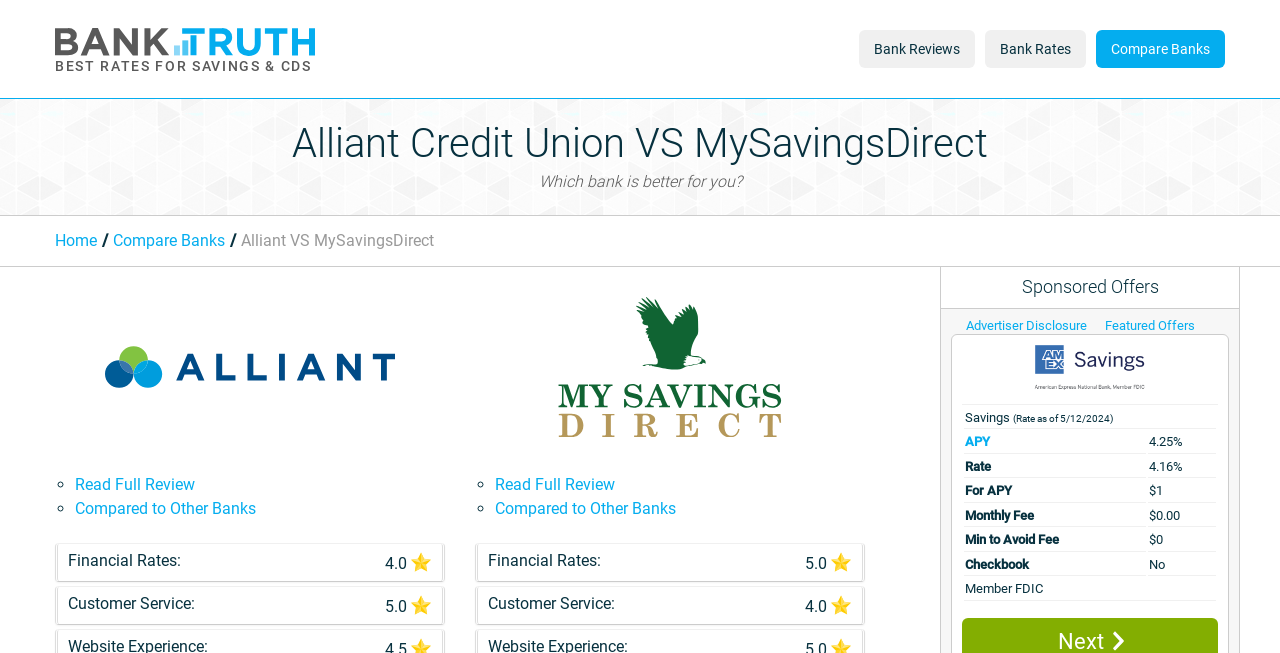Provide the bounding box coordinates of the HTML element this sentence describes: "Read Full Review". The bounding box coordinates consist of four float numbers between 0 and 1, i.e., [left, top, right, bottom].

[0.059, 0.727, 0.152, 0.757]